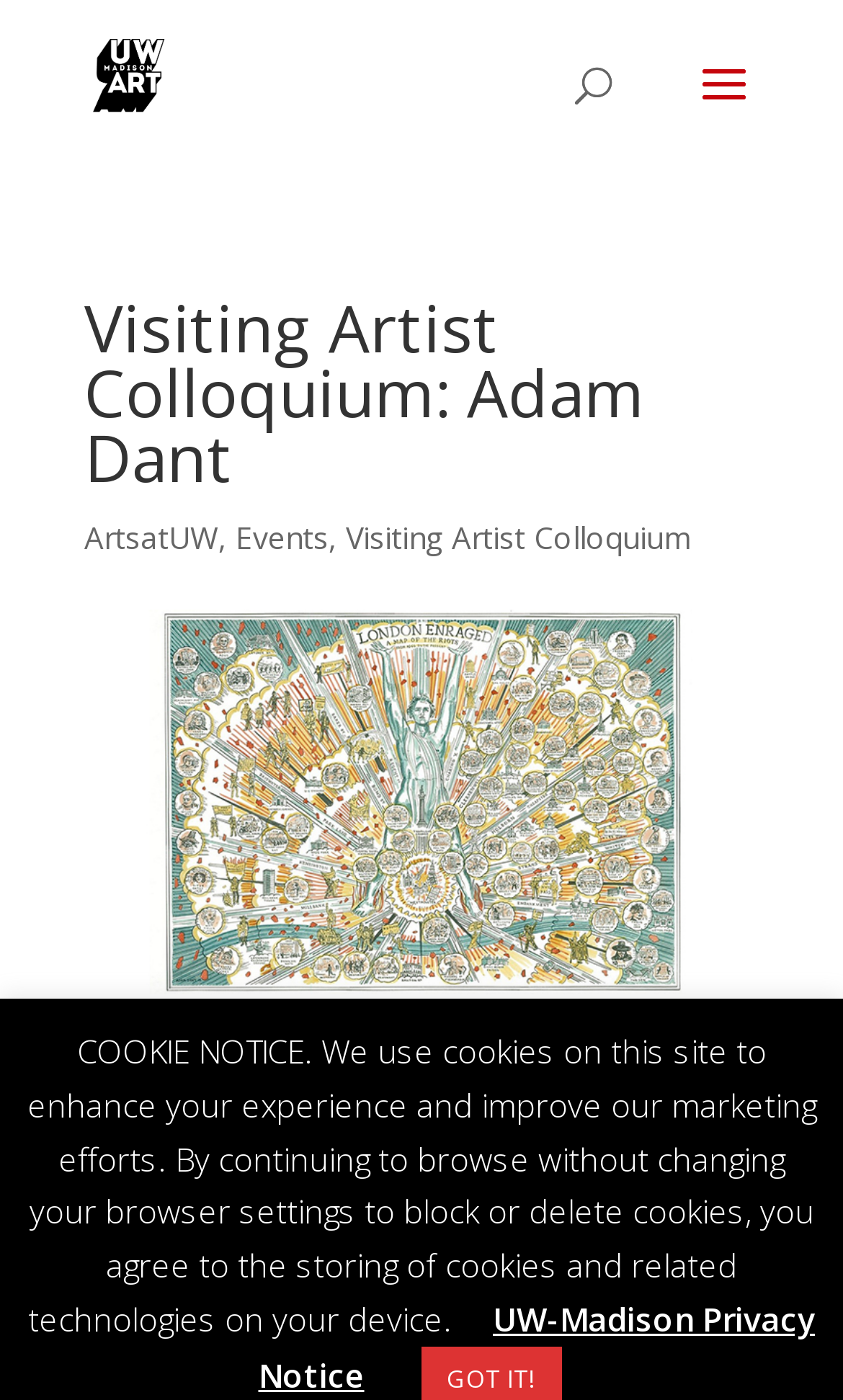Respond concisely with one word or phrase to the following query:
What is the name of the artist?

Adam Dant